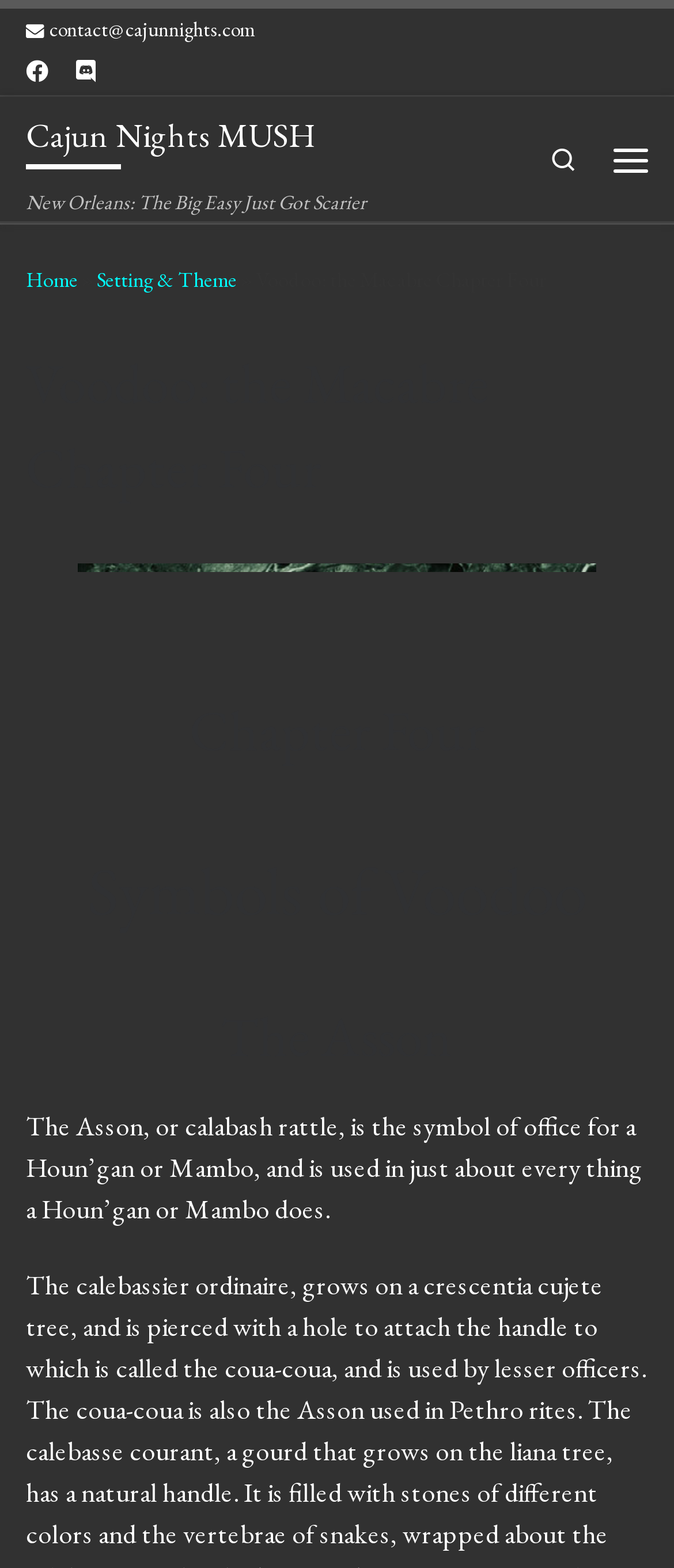How many headings are there on the webpage?
From the details in the image, provide a complete and detailed answer to the question.

I counted the number of headings on the webpage by looking at the elements with the type 'heading'. There are four headings: 'Voodoo: the Macabre Chapter Four', 'Chapter Four', 'Symbols of Voodoo', and 'The Asson'.